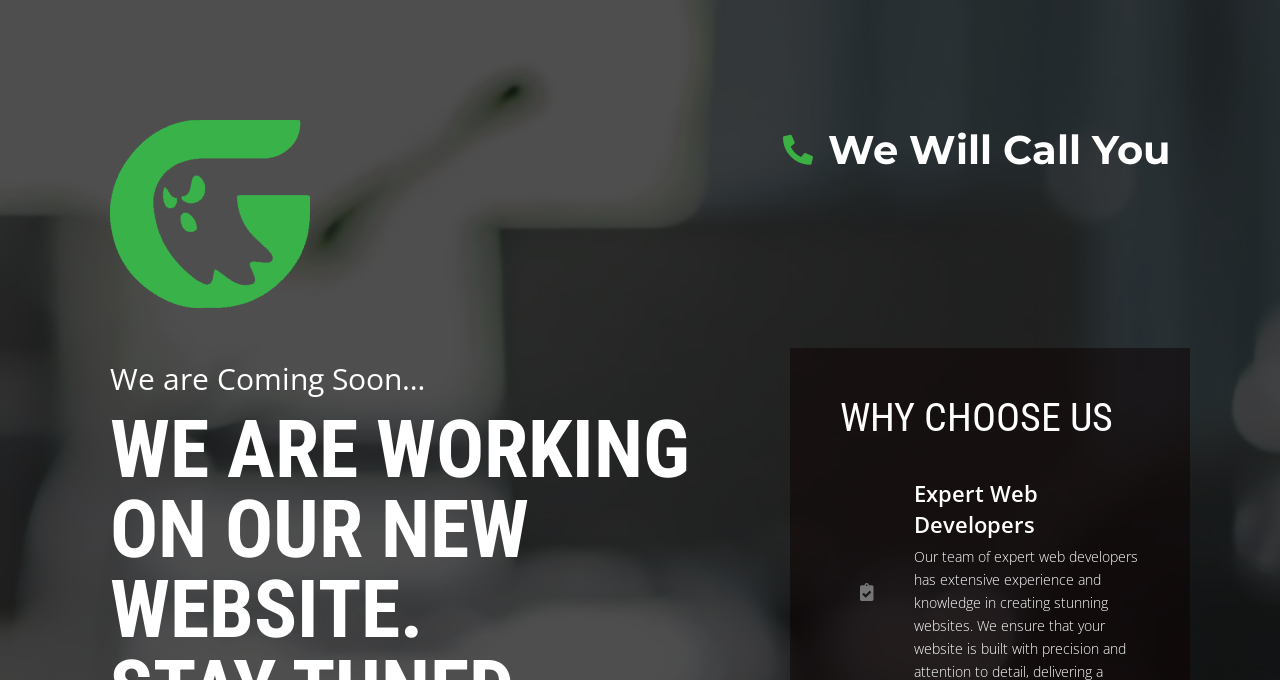Offer a comprehensive description of the webpage’s content and structure.

The webpage appears to be a "coming soon" or under-construction page for a new website. At the top left, there is a small image of the "Ghostly Labs" icon. Below the icon, there is a heading that reads "We are Coming Soon…". 

To the right of the icon, there is a table layout that spans about half of the page's width. Within this layout, there is a heading that says "We Will Call You". 

Below the "Coming Soon" heading, there is a paragraph of text that states "WE ARE WORKING ON OUR NEW WEBSITE." This text is centered and takes up about half of the page's width.

On the right side of the page, there is another heading that reads "WHY CHOOSE US". Below this heading, there is another table layout that contains a heading that says "Expert Web Developers". This table layout is positioned near the bottom of the page.